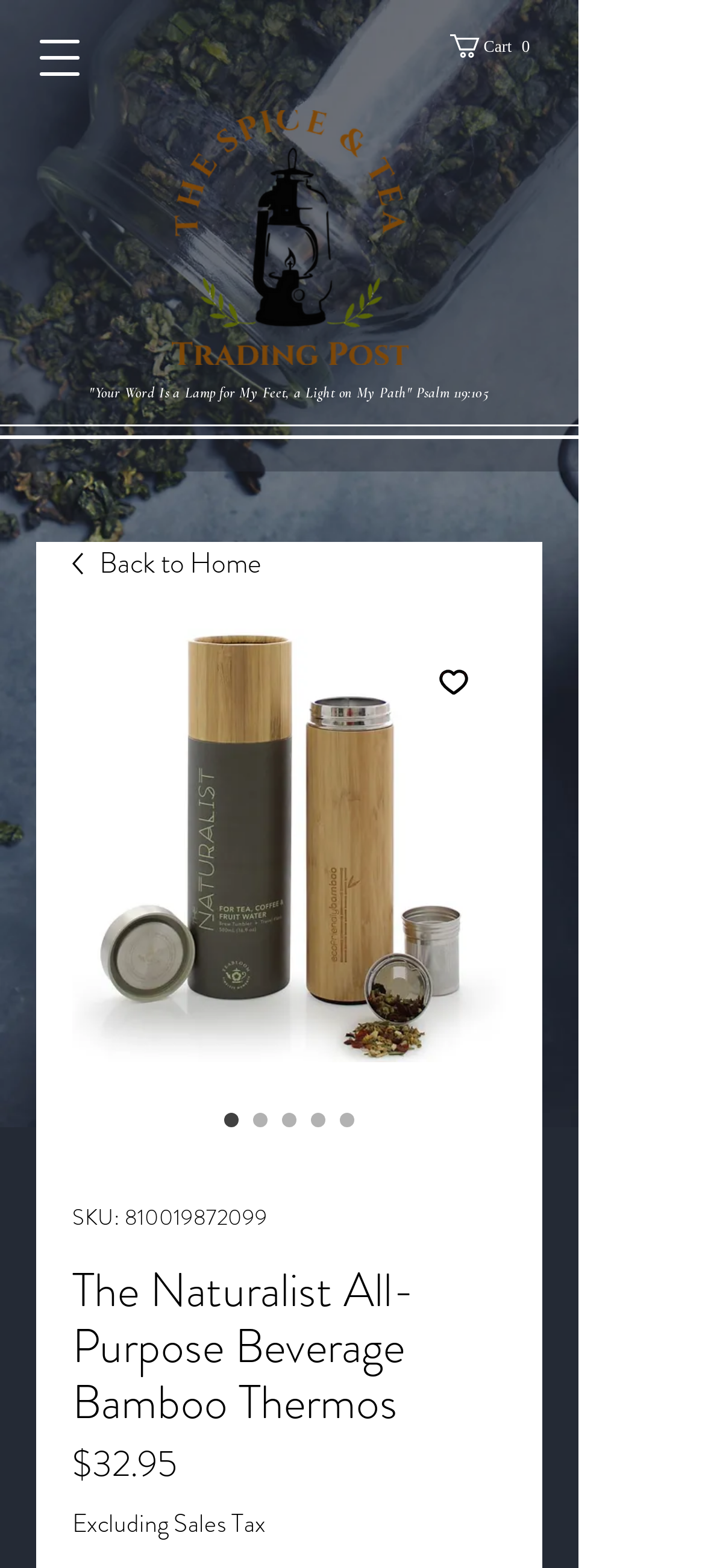Identify the main title of the webpage and generate its text content.

The Naturalist All-Purpose Beverage Bamboo Thermos